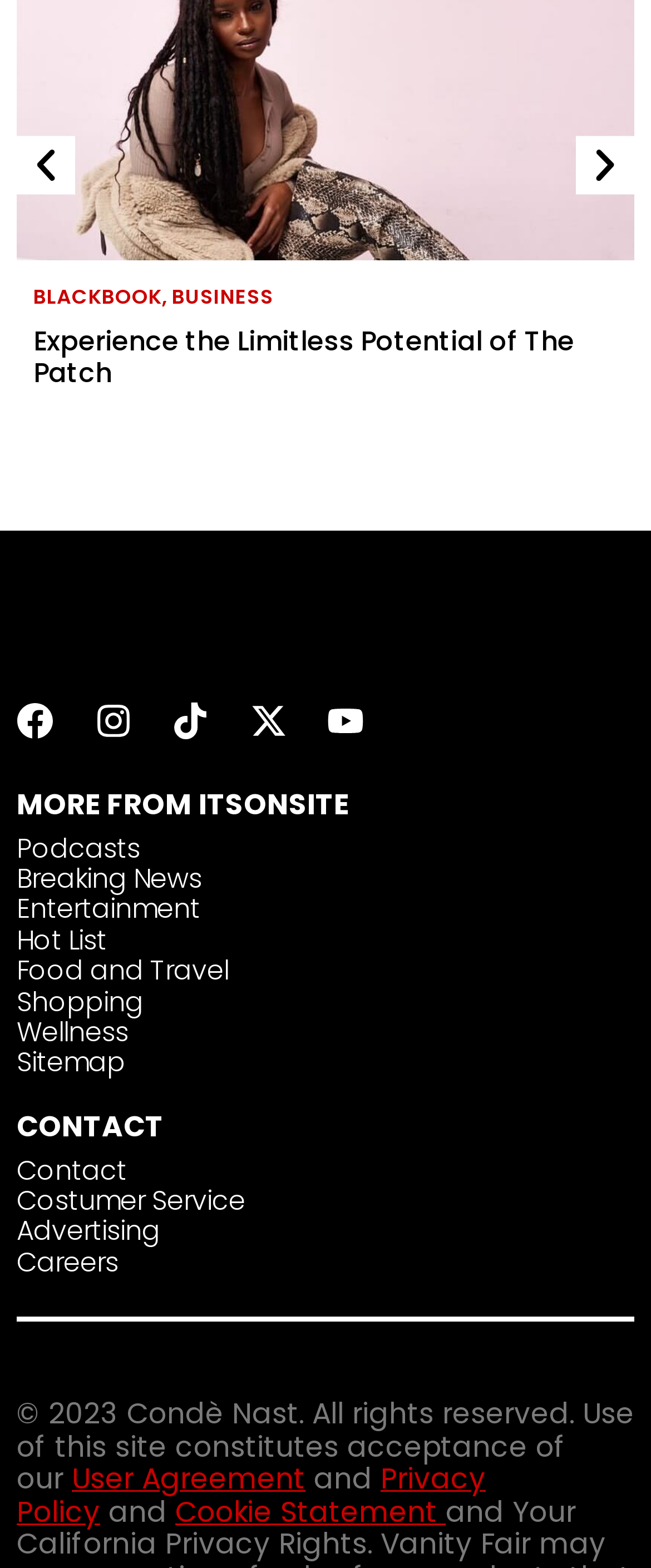Give a one-word or one-phrase response to the question:
What is the copyright year of the website?

2023